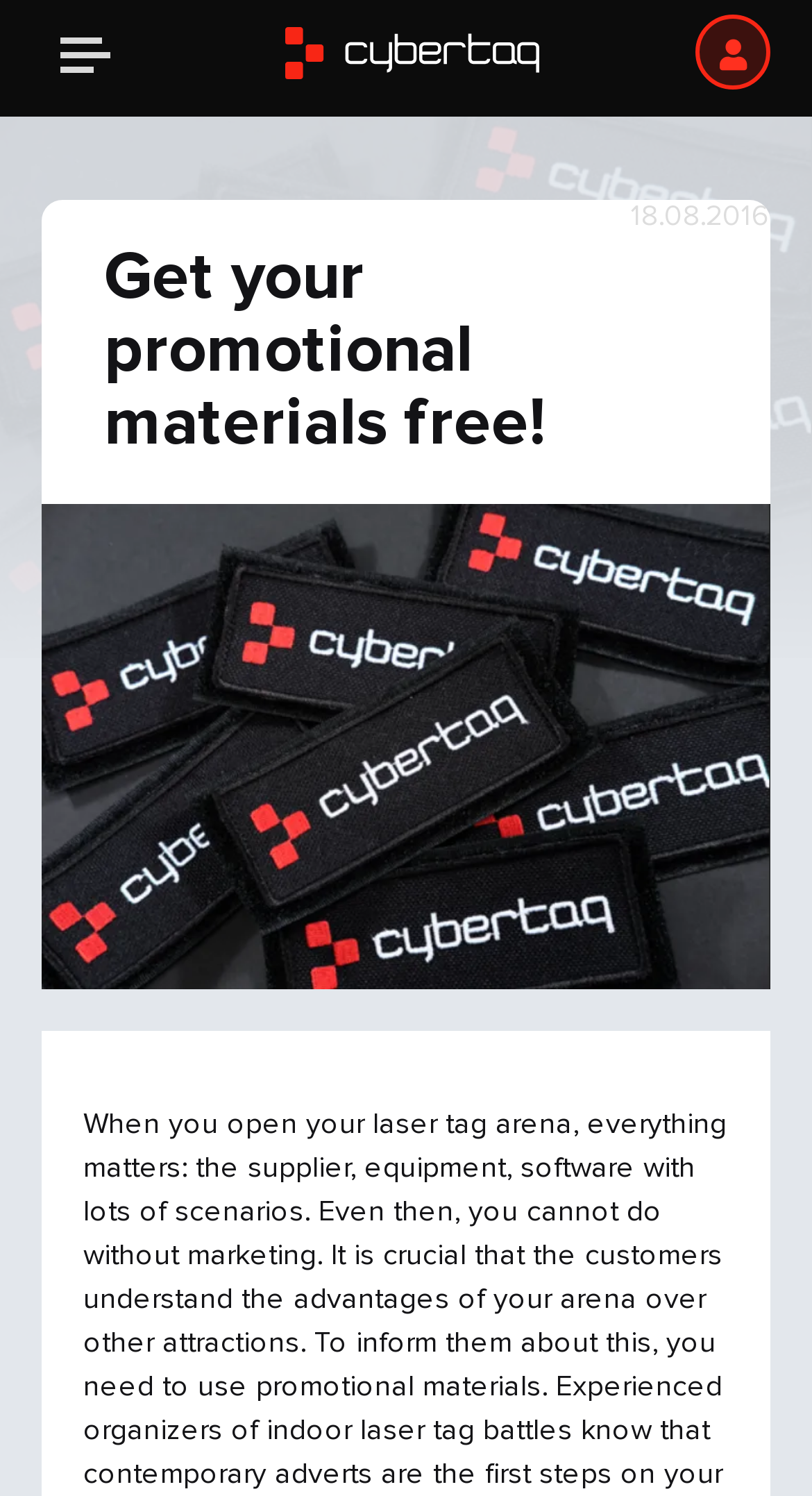Locate the bounding box coordinates of the segment that needs to be clicked to meet this instruction: "Search".

[0.09, 0.076, 0.91, 0.104]